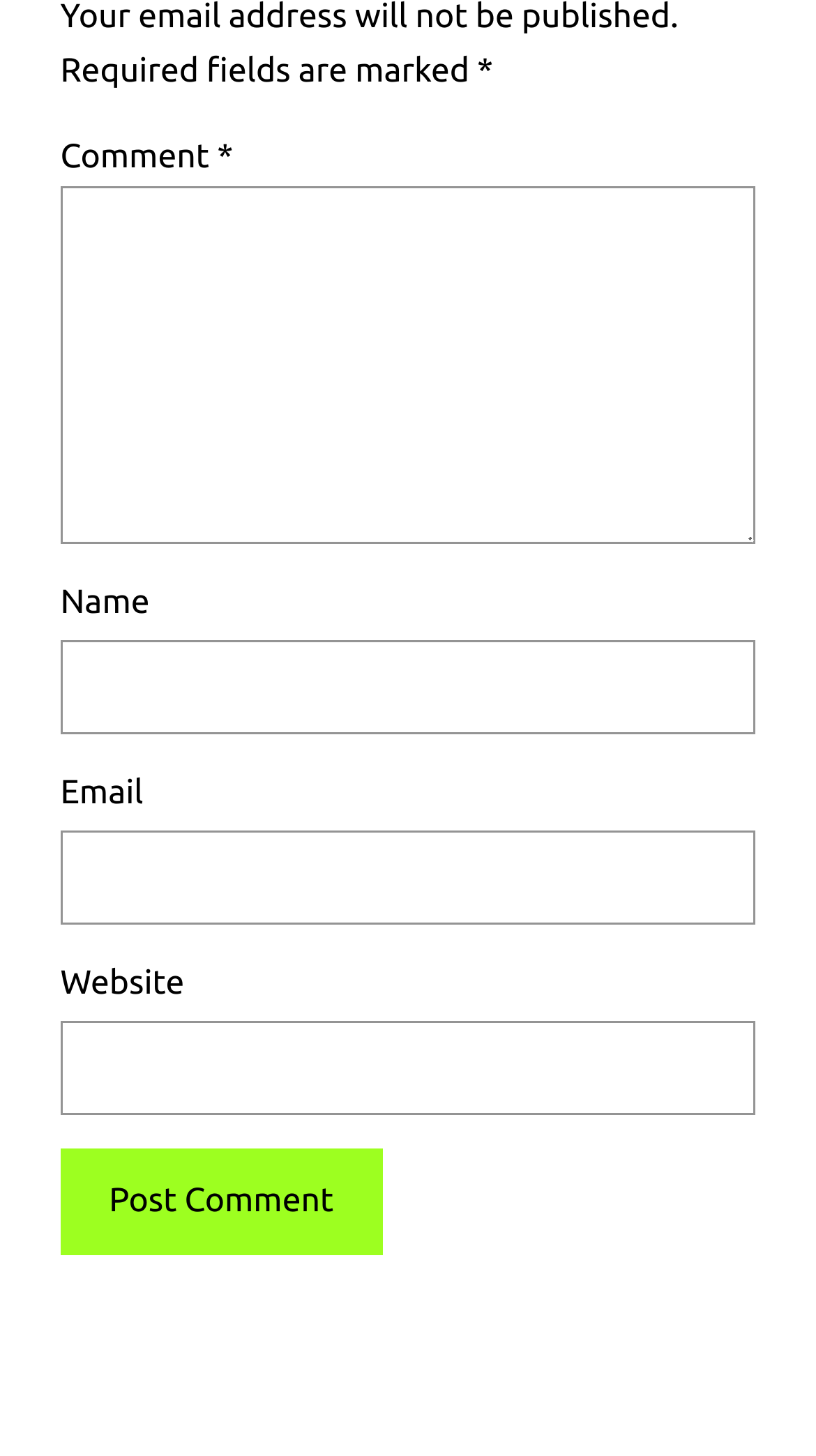From the element description: "parent_node: Website name="url"", extract the bounding box coordinates of the UI element. The coordinates should be expressed as four float numbers between 0 and 1, in the order [left, top, right, bottom].

[0.074, 0.701, 0.926, 0.766]